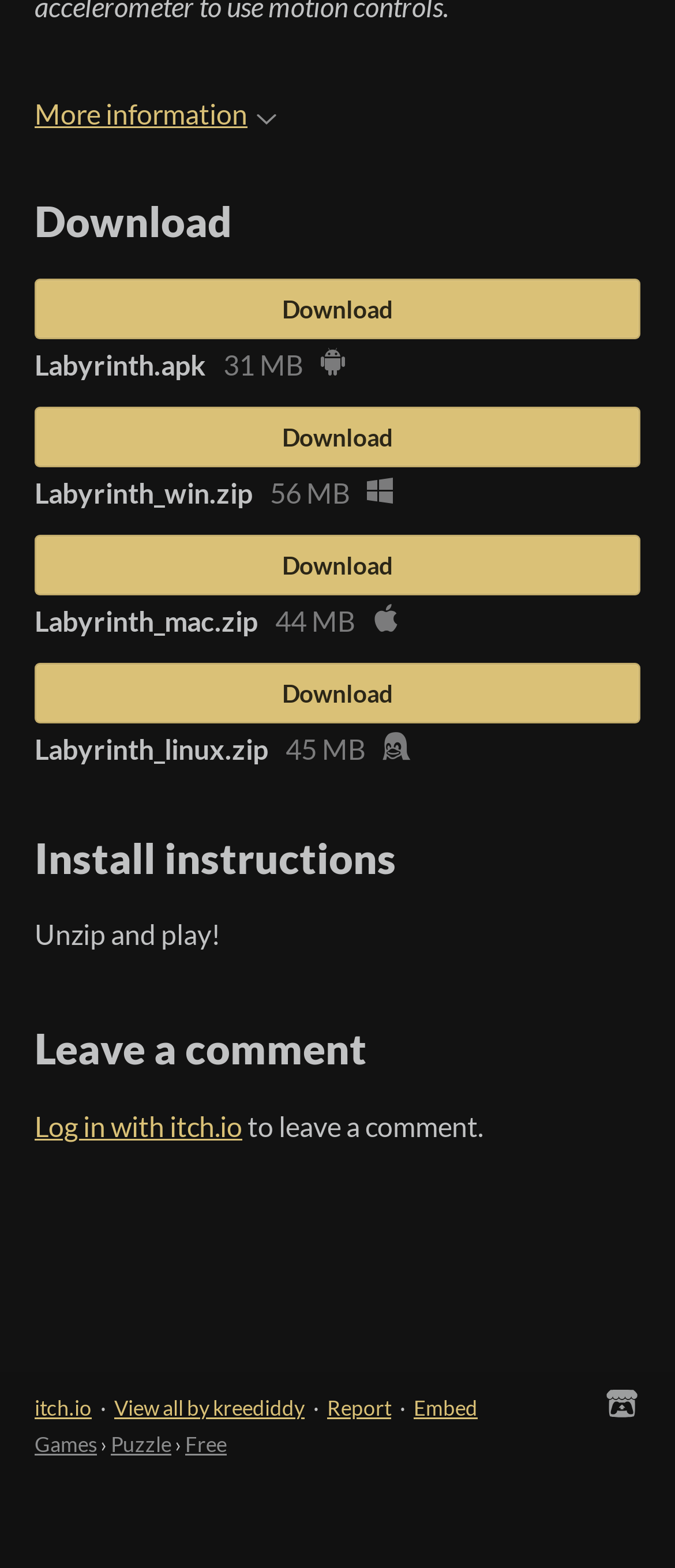Please specify the bounding box coordinates of the area that should be clicked to accomplish the following instruction: "Download Labyrinth.apk". The coordinates should consist of four float numbers between 0 and 1, i.e., [left, top, right, bottom].

[0.051, 0.178, 0.949, 0.217]